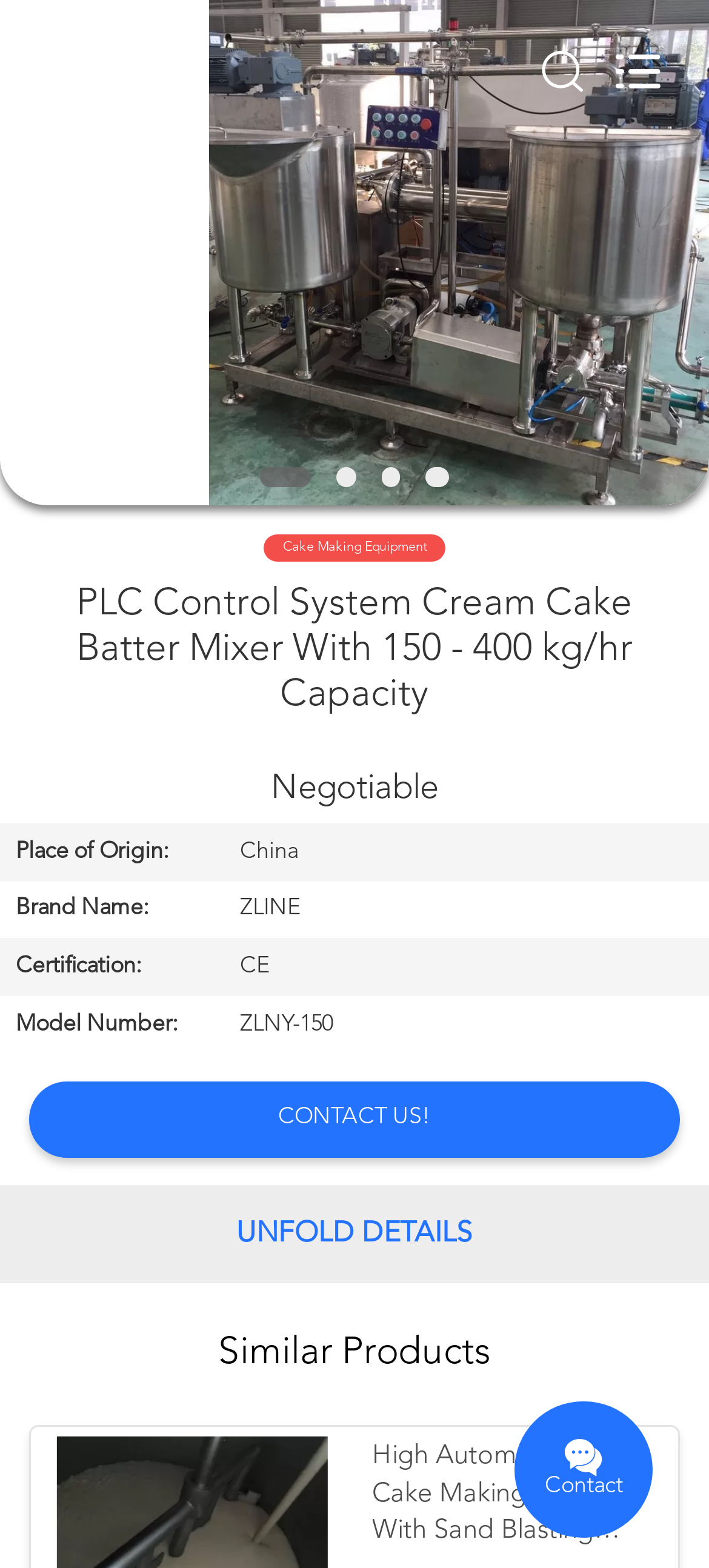Determine the bounding box coordinates for the area you should click to complete the following instruction: "Go to HOME page".

[0.0, 0.093, 0.195, 0.122]